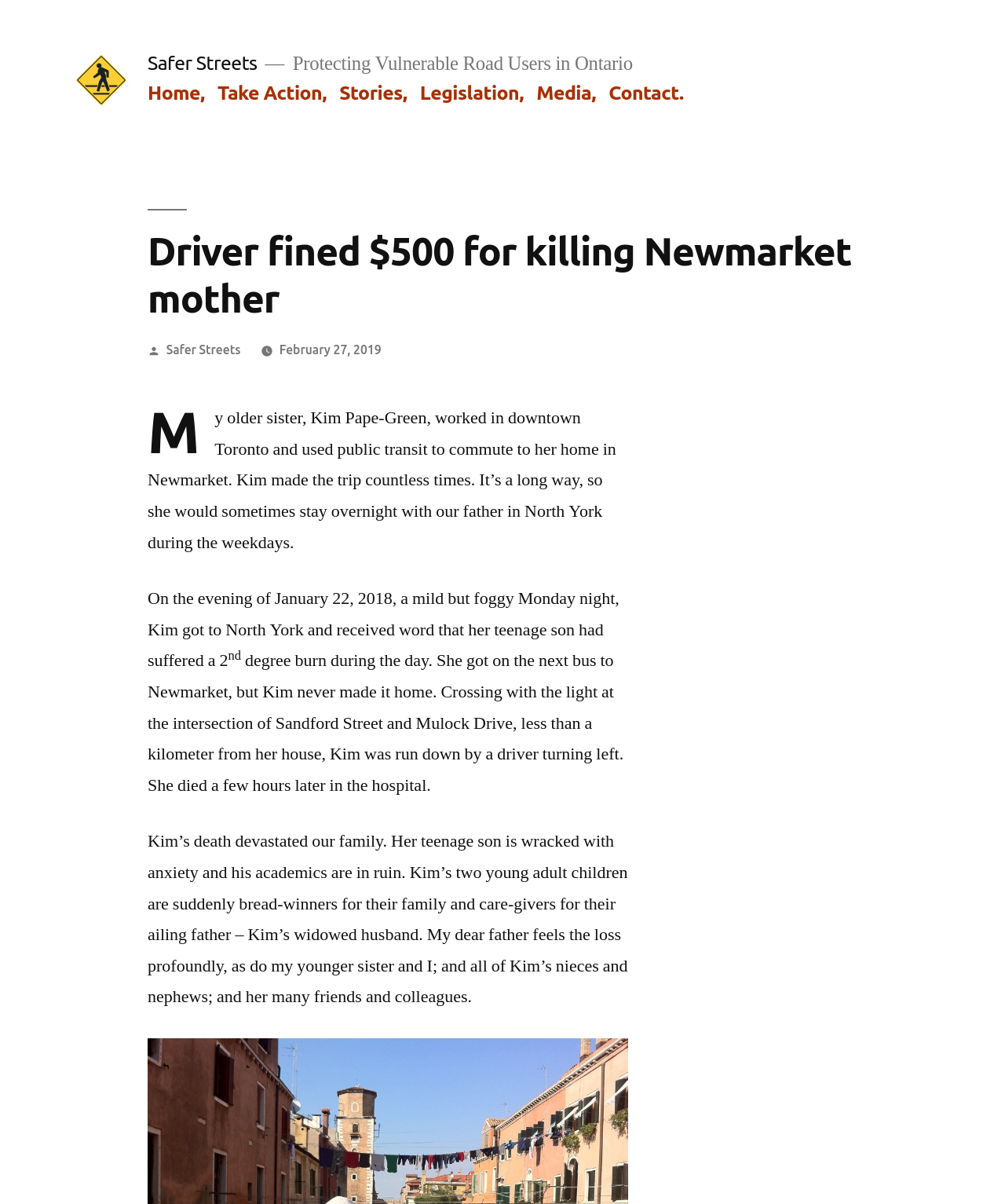What is the date when Kim Pape-Green died?
Please respond to the question thoroughly and include all relevant details.

According to the text, Kim Pape-Green died a few hours after being hit by a driver on the evening of January 22, 2018.